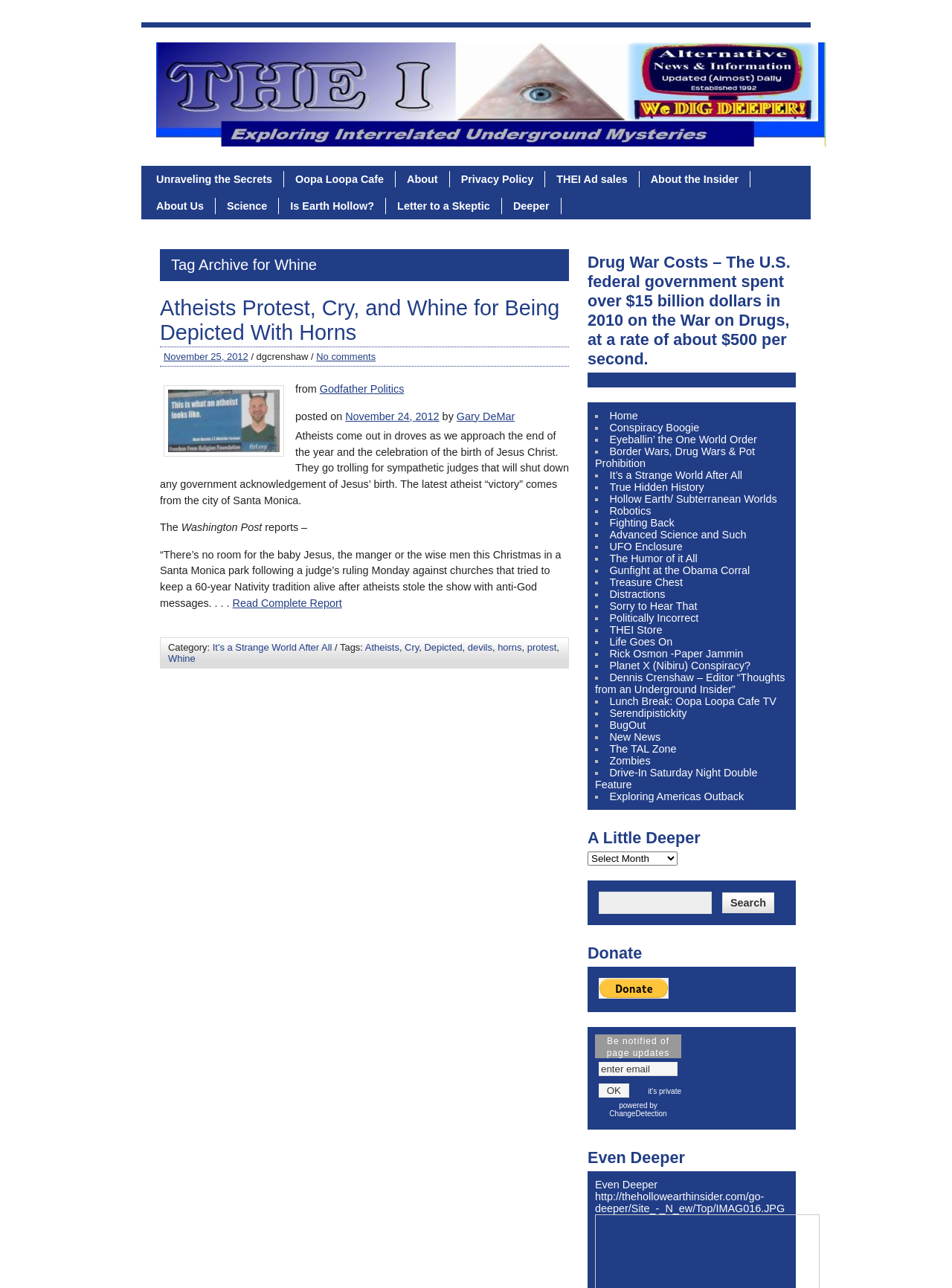Please find the bounding box for the UI component described as follows: "name="s"".

[0.629, 0.692, 0.748, 0.71]